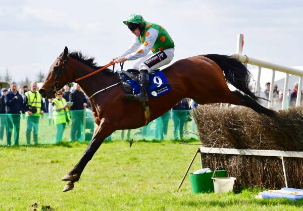What color is the rider's helmet? Refer to the image and provide a one-word or short phrase answer.

Green and orange